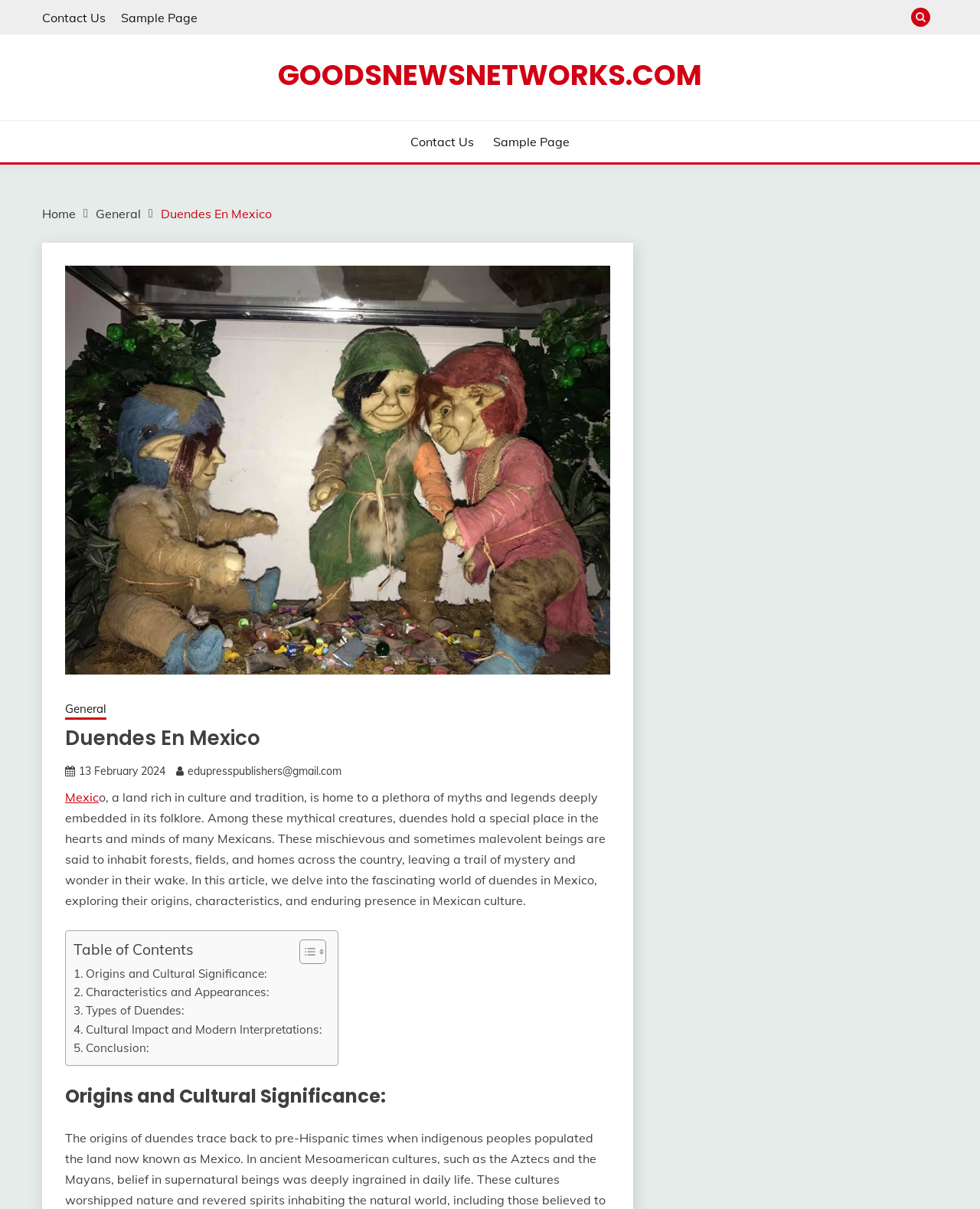Detail the various sections and features of the webpage.

The webpage is about Duendes in Mexican folklore, with a focus on their mystical and magical elements. At the top, there are several links, including "Contact Us" and "Sample Page", as well as a button with an icon. The main title of the webpage, "Duendes En Mexico", is prominently displayed.

Below the title, there is a navigation section with breadcrumbs, showing the path "Home" > "General" > "Duendes En Mexico". Next to the breadcrumbs, there is a large image related to Duendes in Mexico.

The main content of the webpage is a lengthy article about Duendes, which starts with an introduction to their significance in Mexican culture. The article is divided into sections, including "Origins and Cultural Significance", "Characteristics and Appearances", "Types of Duendes", "Cultural Impact and Modern Interpretations", and "Conclusion". Each section has a heading and a link to toggle the table of contents.

On the right side of the webpage, there are several links, including "General" and a date "13 February 2024". There is also an email address "edupresspublishers@gmail.com" and a link to "Mexic". At the very bottom of the webpage, there is a link with an icon.

Overall, the webpage is well-structured and easy to navigate, with a clear focus on providing information about Duendes in Mexican folklore.